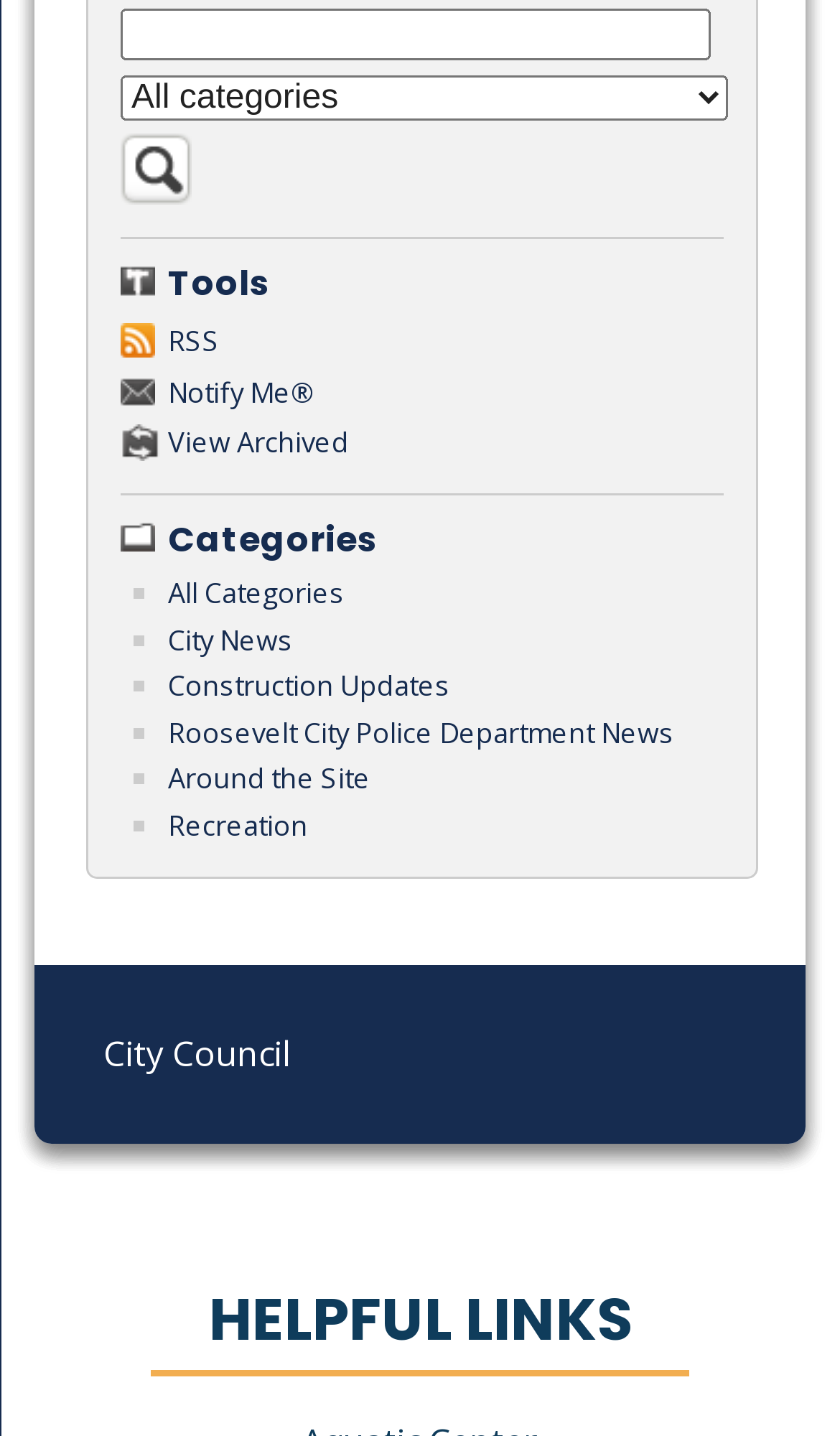Find the bounding box coordinates for the area that should be clicked to accomplish the instruction: "Subscribe to RSS".

[0.144, 0.222, 0.862, 0.253]